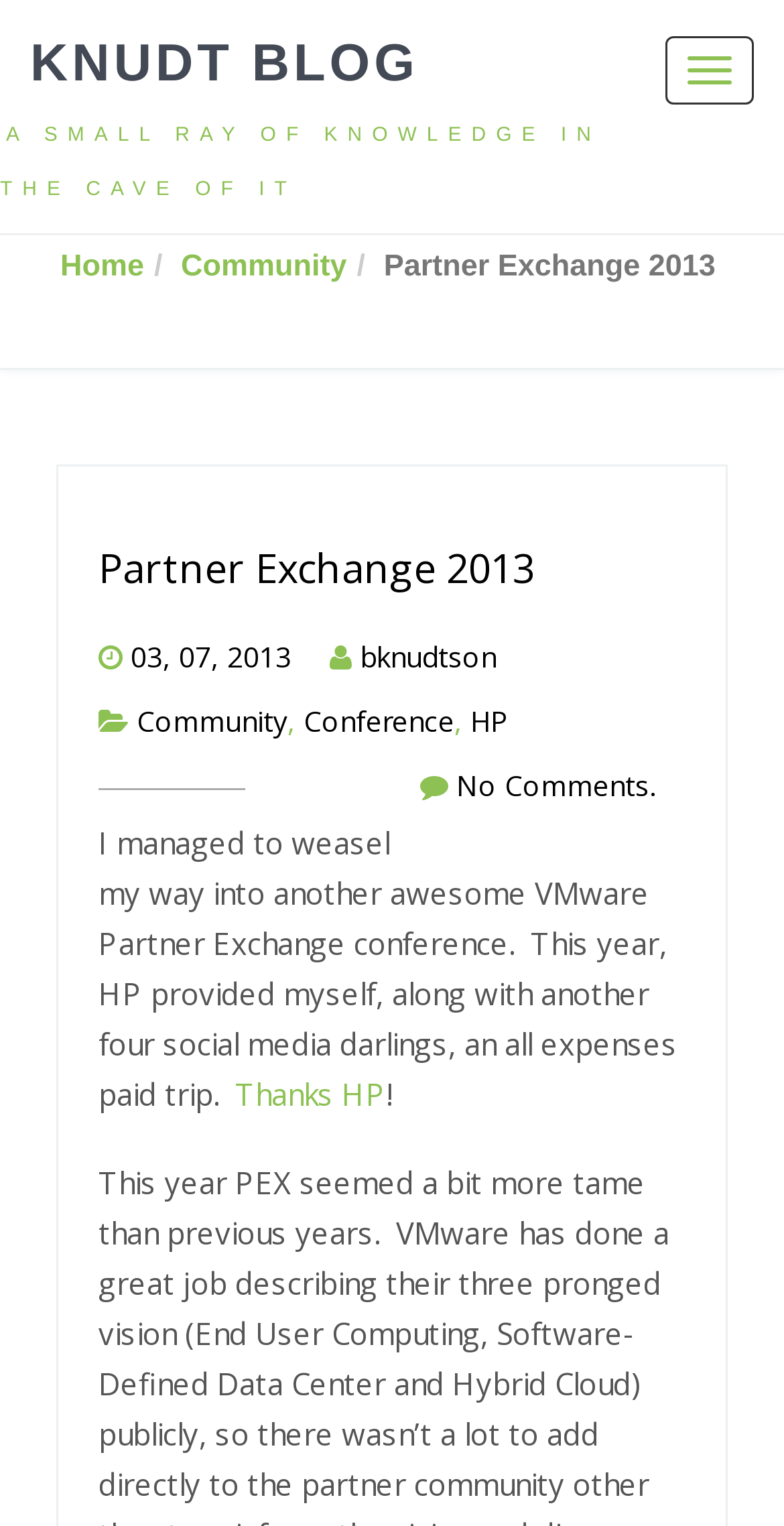Respond with a single word or phrase:
What is the name of the blog?

Knudt Blog